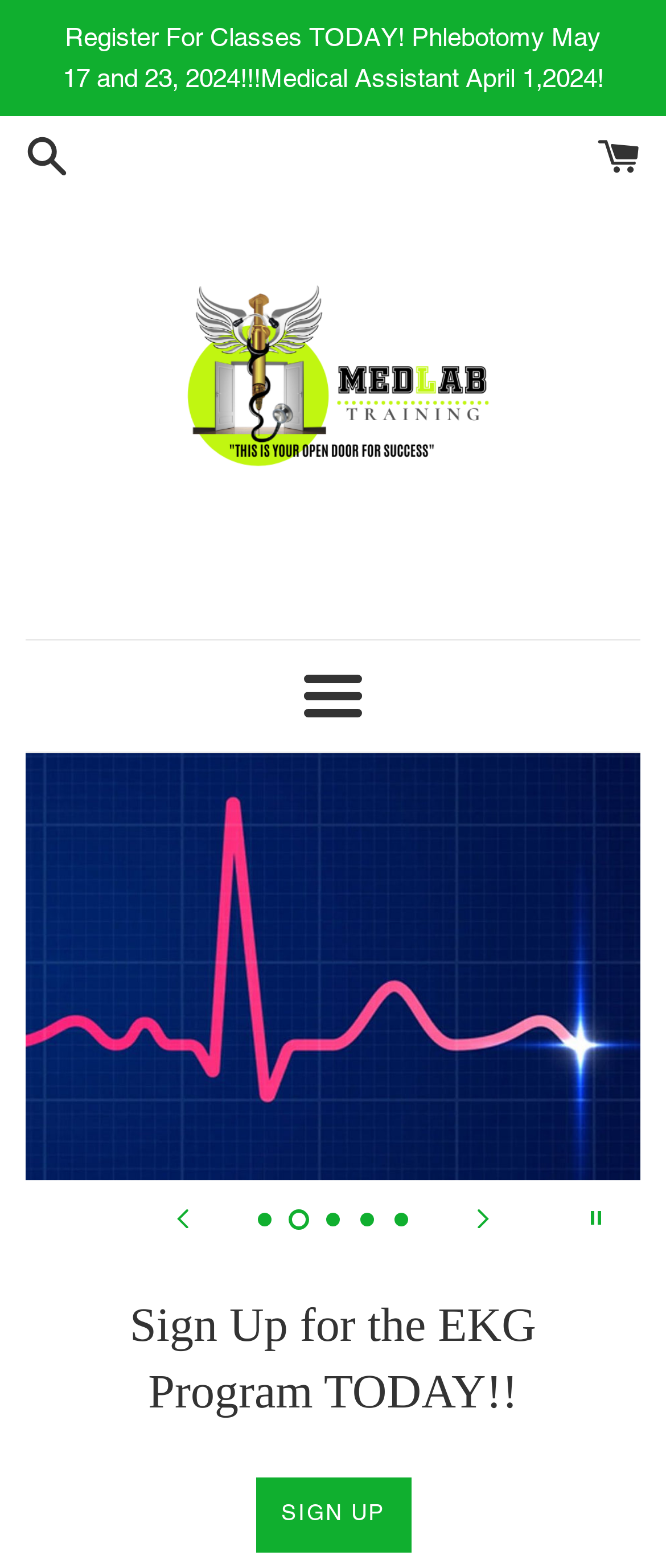Look at the image and write a detailed answer to the question: 
What is the registration deadline for Phlebotomy classes?

The registration deadline for Phlebotomy classes can be found in the static text element at the top of the webpage, which states 'Register For Classes TODAY! Phlebotomy May 17 and 23, 2024!!!Medical Assistant April 1,2024!'.